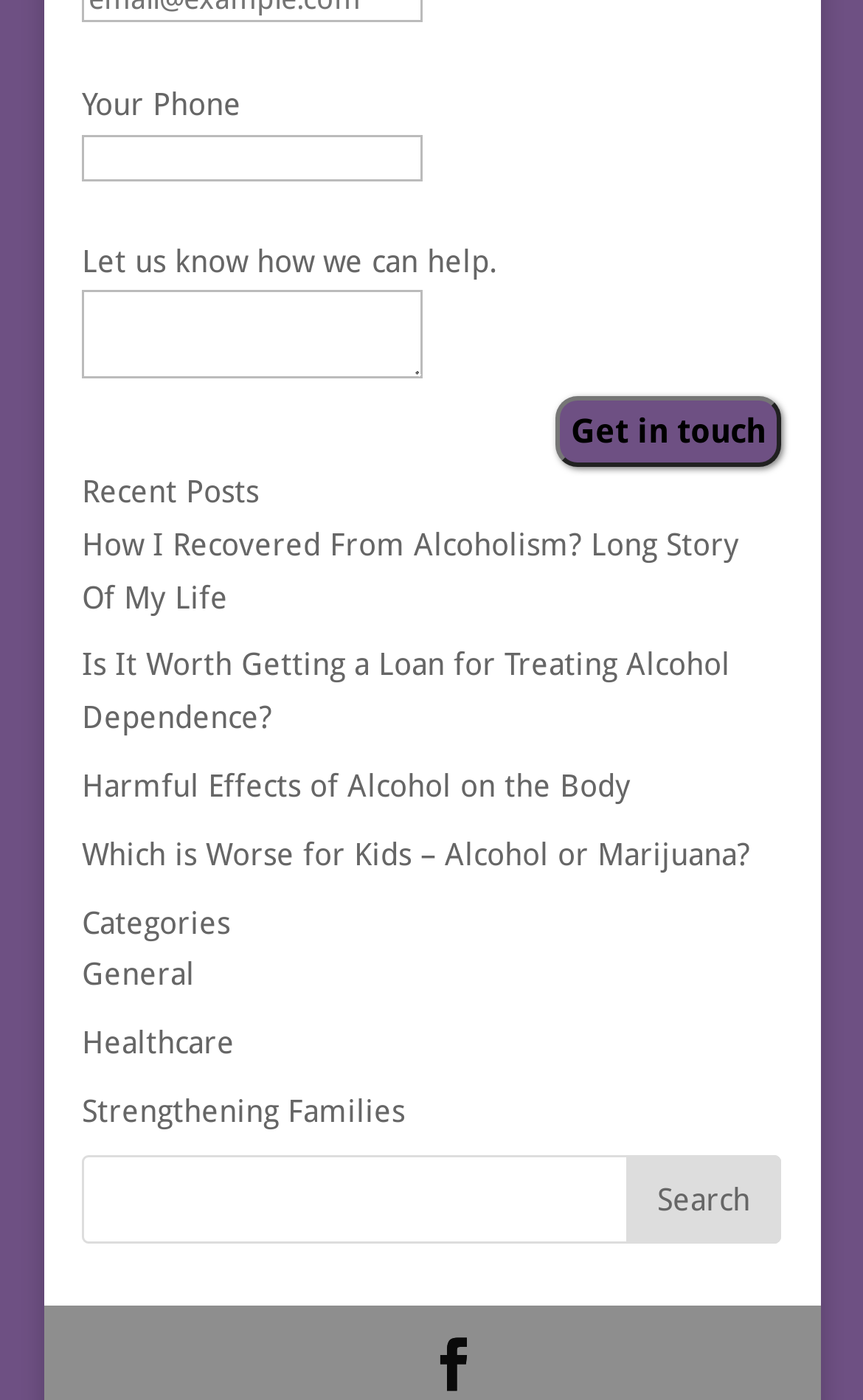Bounding box coordinates are to be given in the format (top-left x, top-left y, bottom-right x, bottom-right y). All values must be floating point numbers between 0 and 1. Provide the bounding box coordinate for the UI element described as: parent_node: Your Phone name="ccf_field_phone-3"

[0.095, 0.096, 0.49, 0.129]